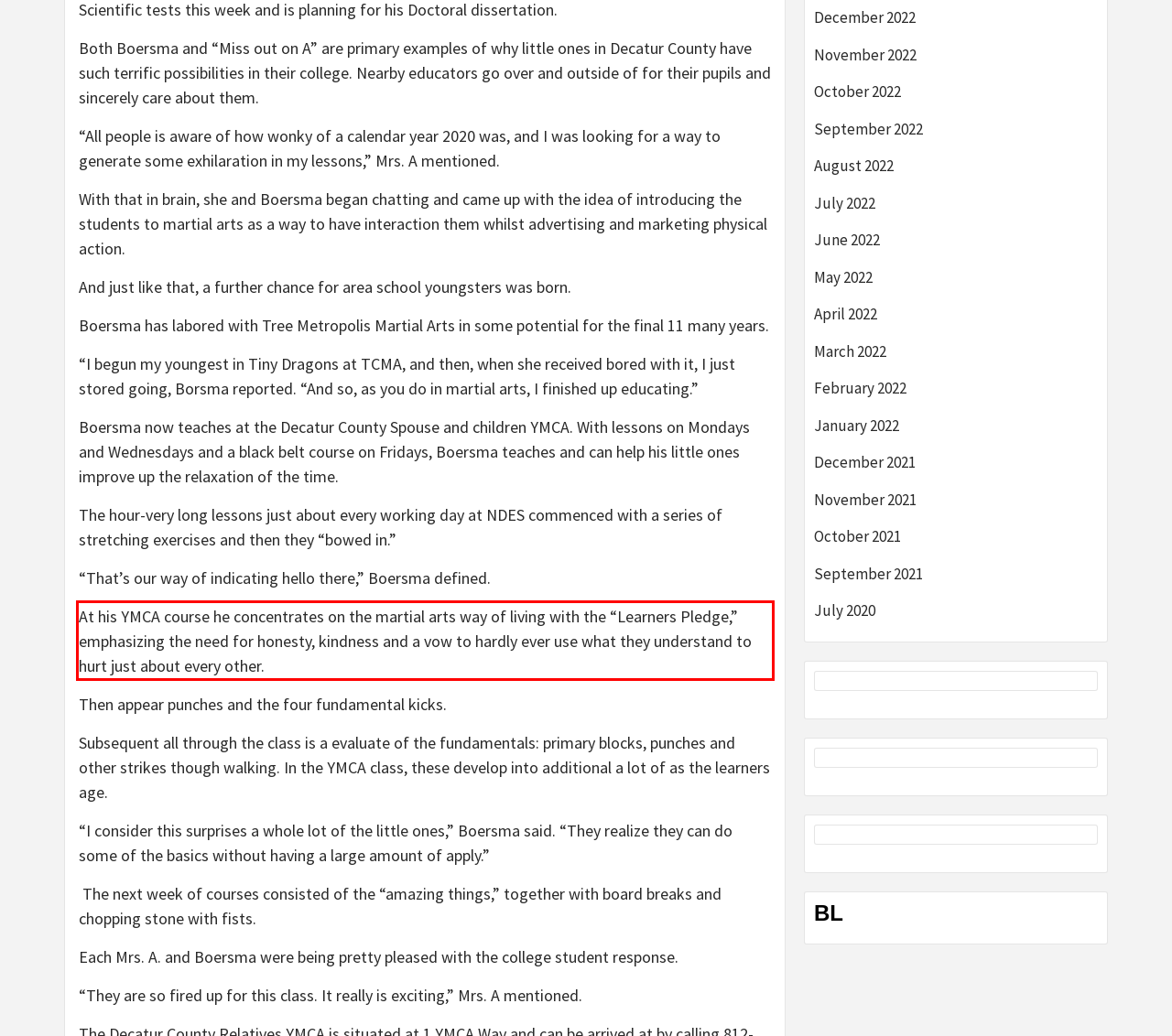Given a screenshot of a webpage with a red bounding box, extract the text content from the UI element inside the red bounding box.

At his YMCA course he concentrates on the martial arts way of living with the “Learners Pledge,” emphasizing the need for honesty, kindness and a vow to hardly ever use what they understand to hurt just about every other.